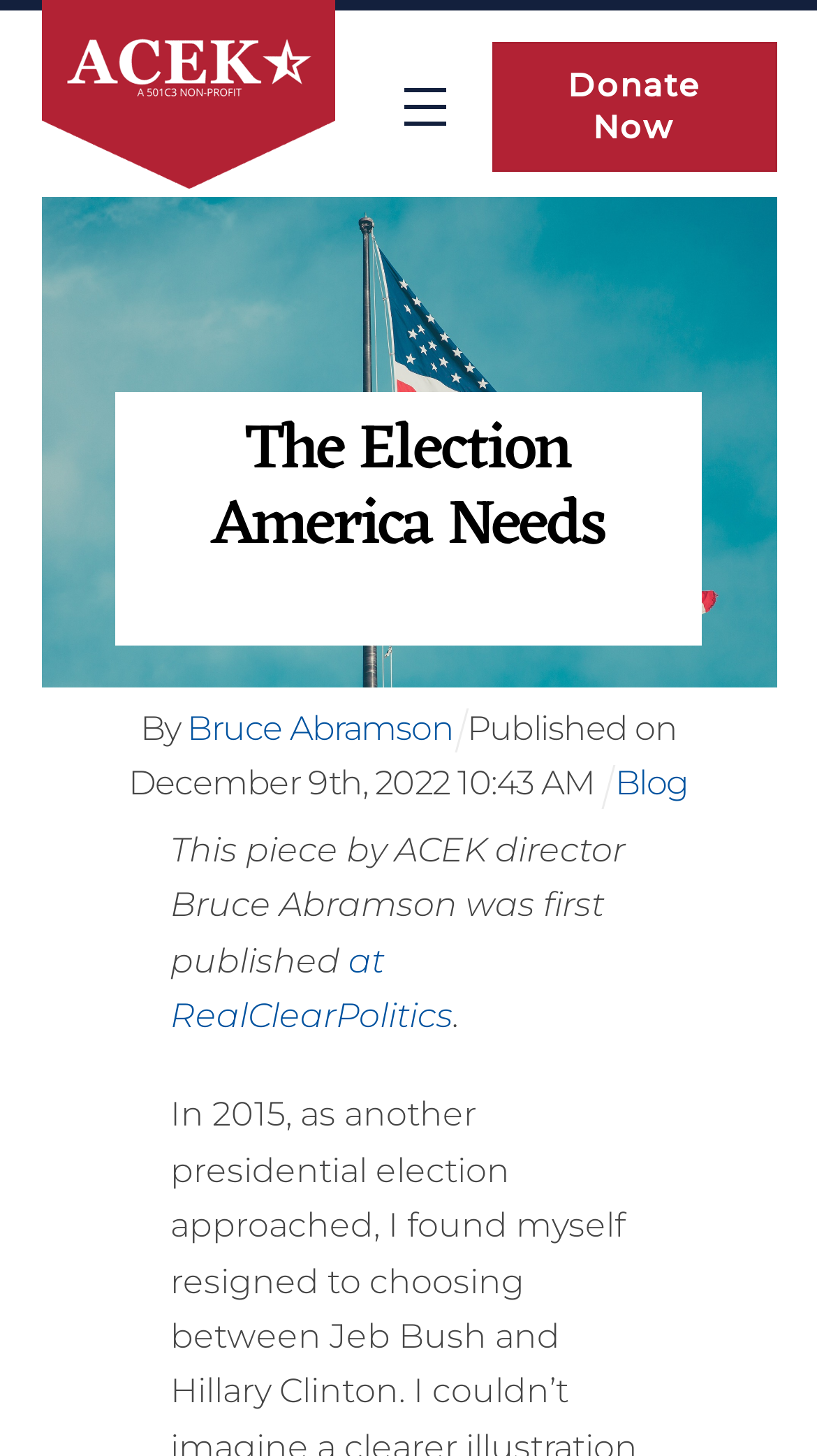Review the image closely and give a comprehensive answer to the question: When was the article published?

The publication date and time can be found by examining the time element, which breaks down into 'December', '9', 'th', ',', '2022', '10', ':', and 'AM'. Combining these elements gives us the full publication date and time.